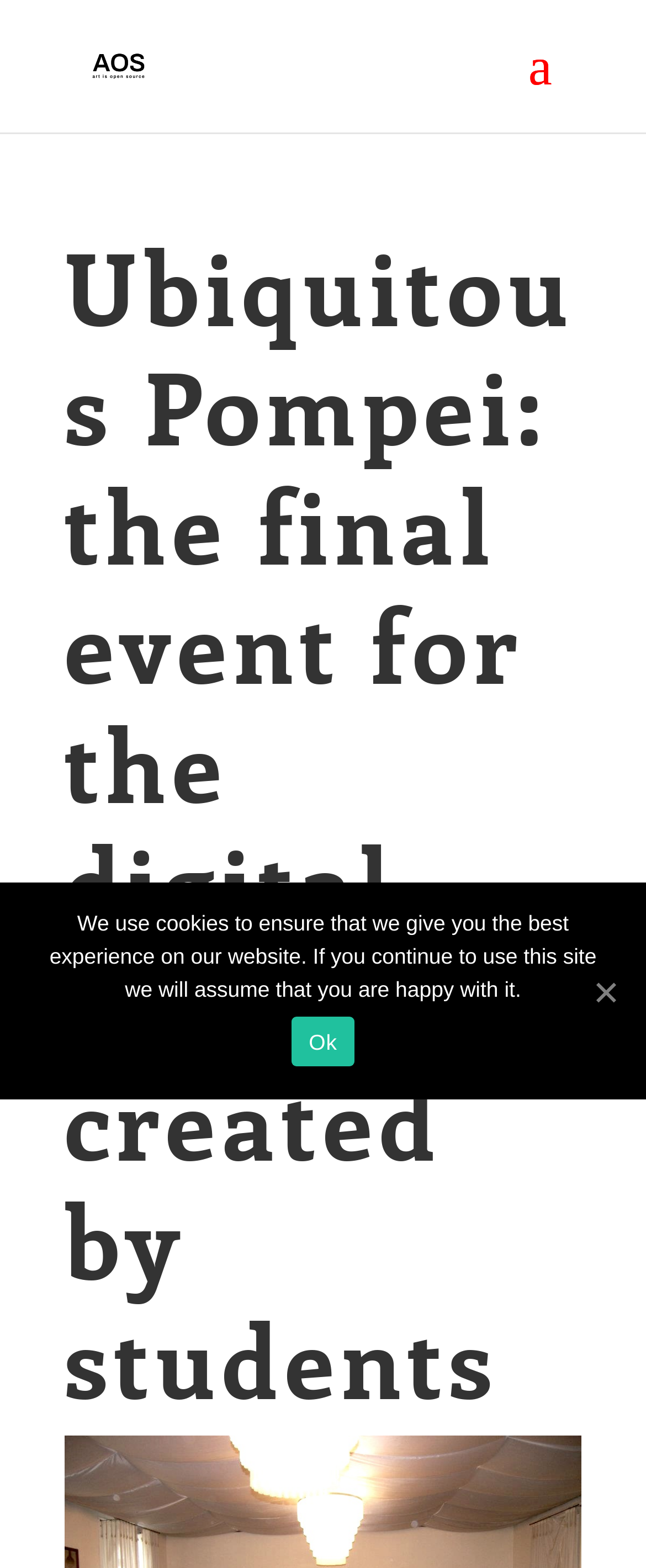Answer the question in one word or a short phrase:
What is the topic of the final event mentioned on the webpage?

Digital city created by students